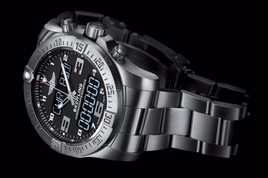Please give a one-word or short phrase response to the following question: 
What is the color of the dial?

black